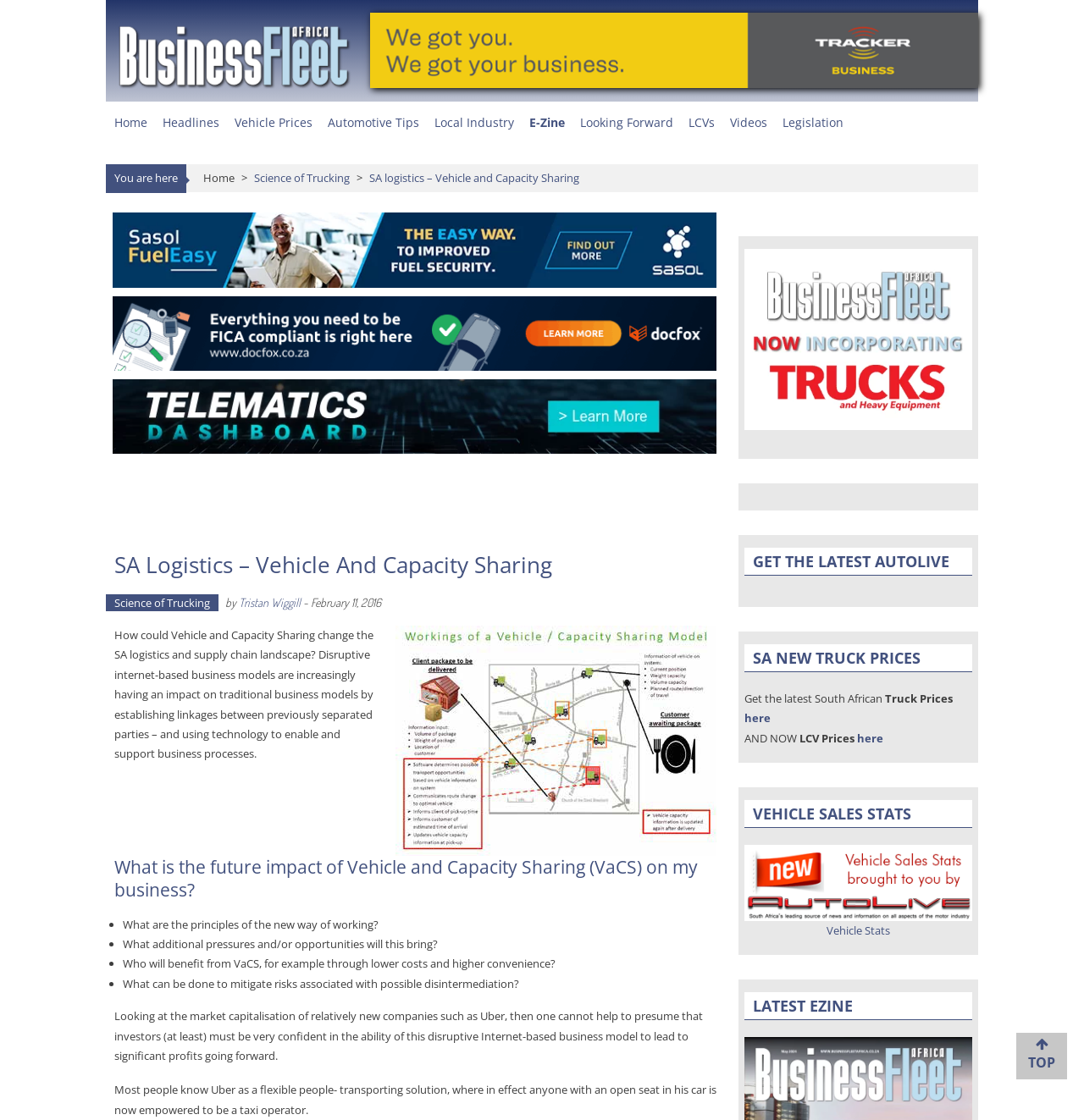Please specify the bounding box coordinates in the format (top-left x, top-left y, bottom-right x, bottom-right y), with values ranging from 0 to 1. Identify the bounding box for the UI component described as follows: Science of Trucking

[0.098, 0.53, 0.202, 0.545]